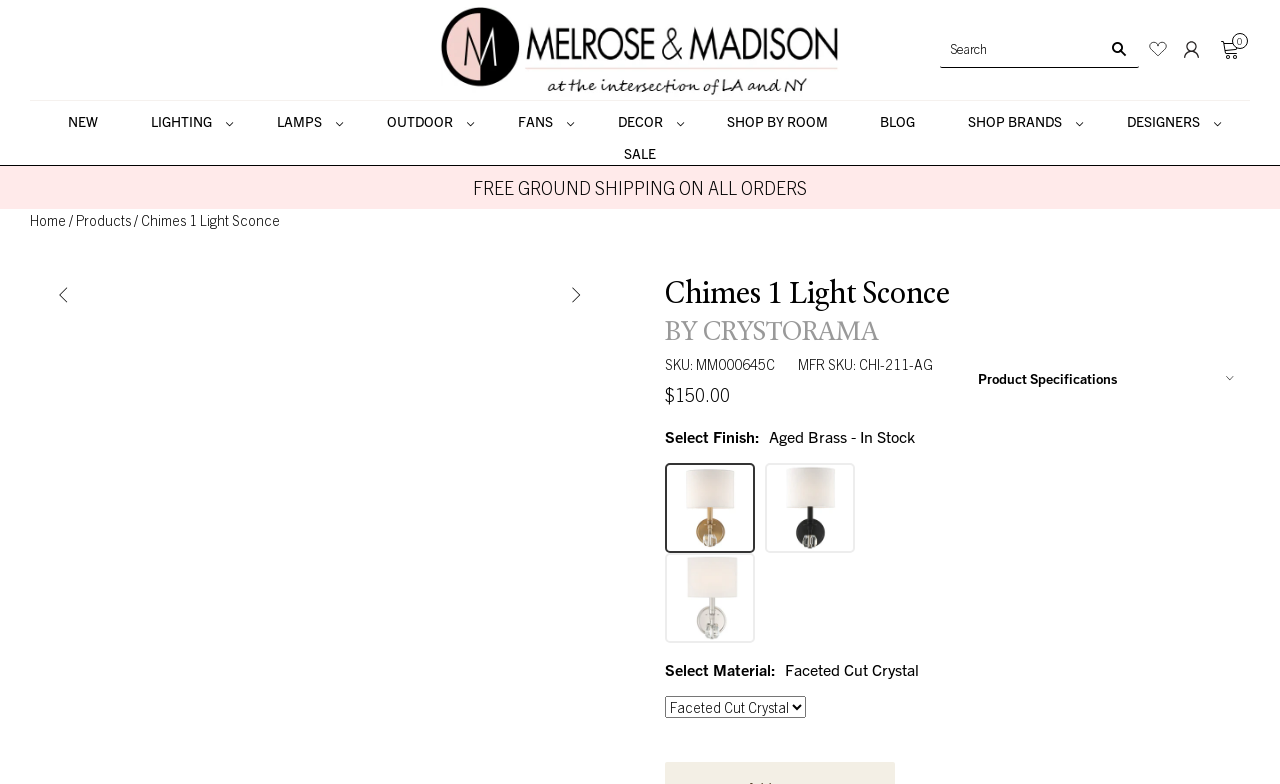Locate the bounding box coordinates of the clickable area to execute the instruction: "Select a finish". Provide the coordinates as four float numbers between 0 and 1, represented as [left, top, right, bottom].

[0.52, 0.543, 0.732, 0.57]